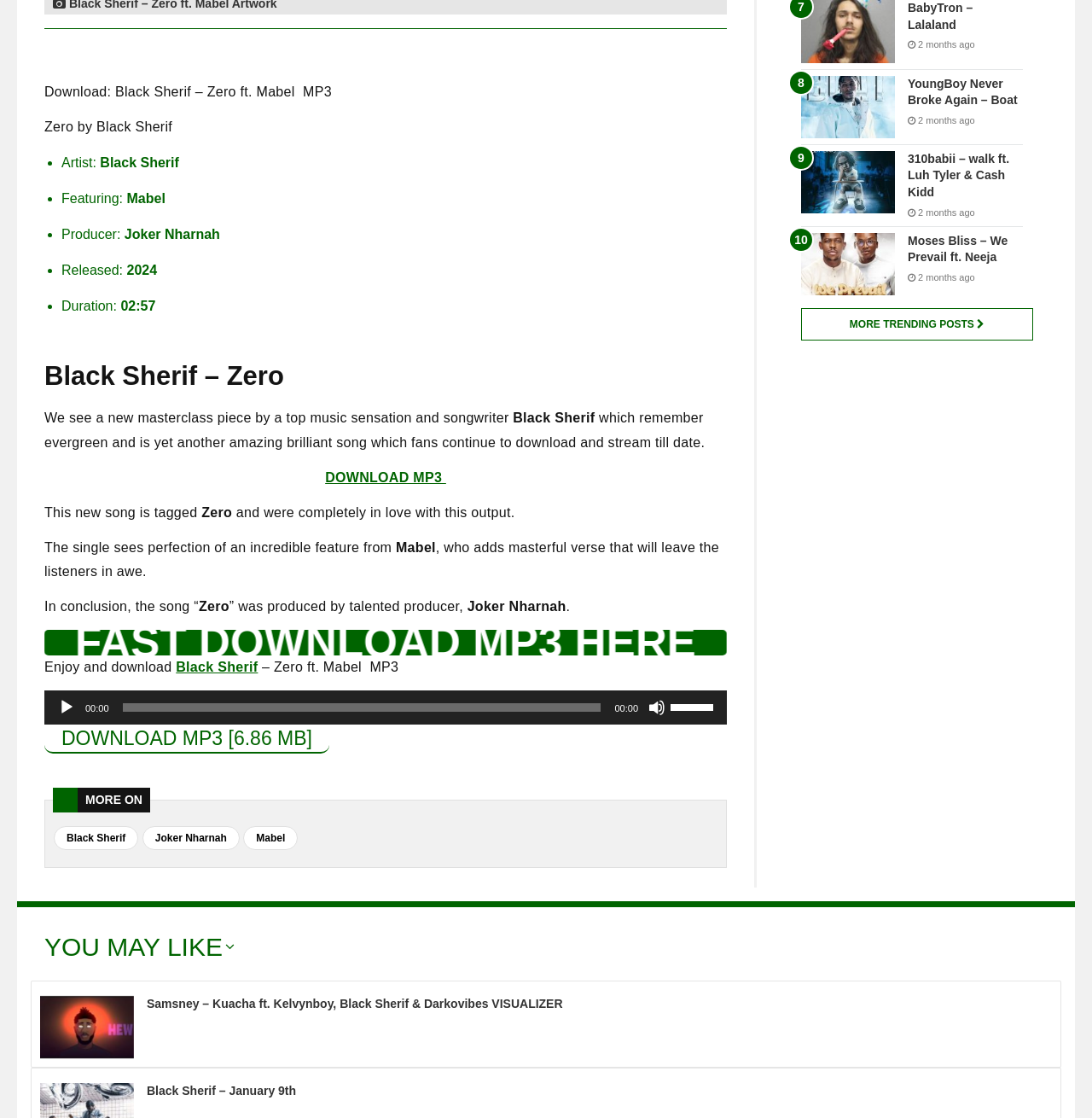Determine the bounding box coordinates of the UI element described below. Use the format (top-left x, top-left y, bottom-right x, bottom-right y) with floating point numbers between 0 and 1: Black Sherif

[0.049, 0.739, 0.127, 0.76]